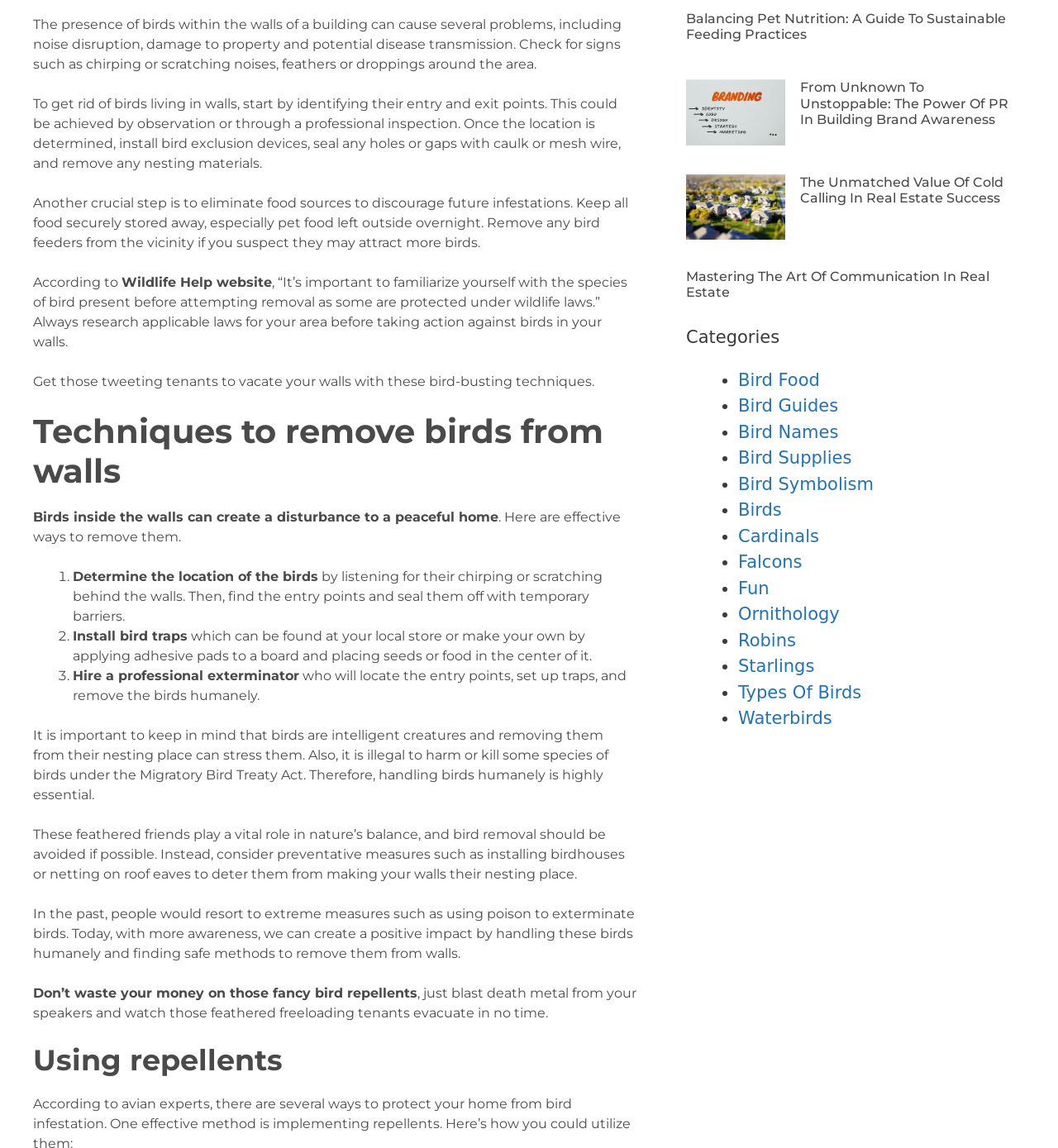Predict the bounding box for the UI component with the following description: "Bird Names".

[0.698, 0.368, 0.793, 0.385]